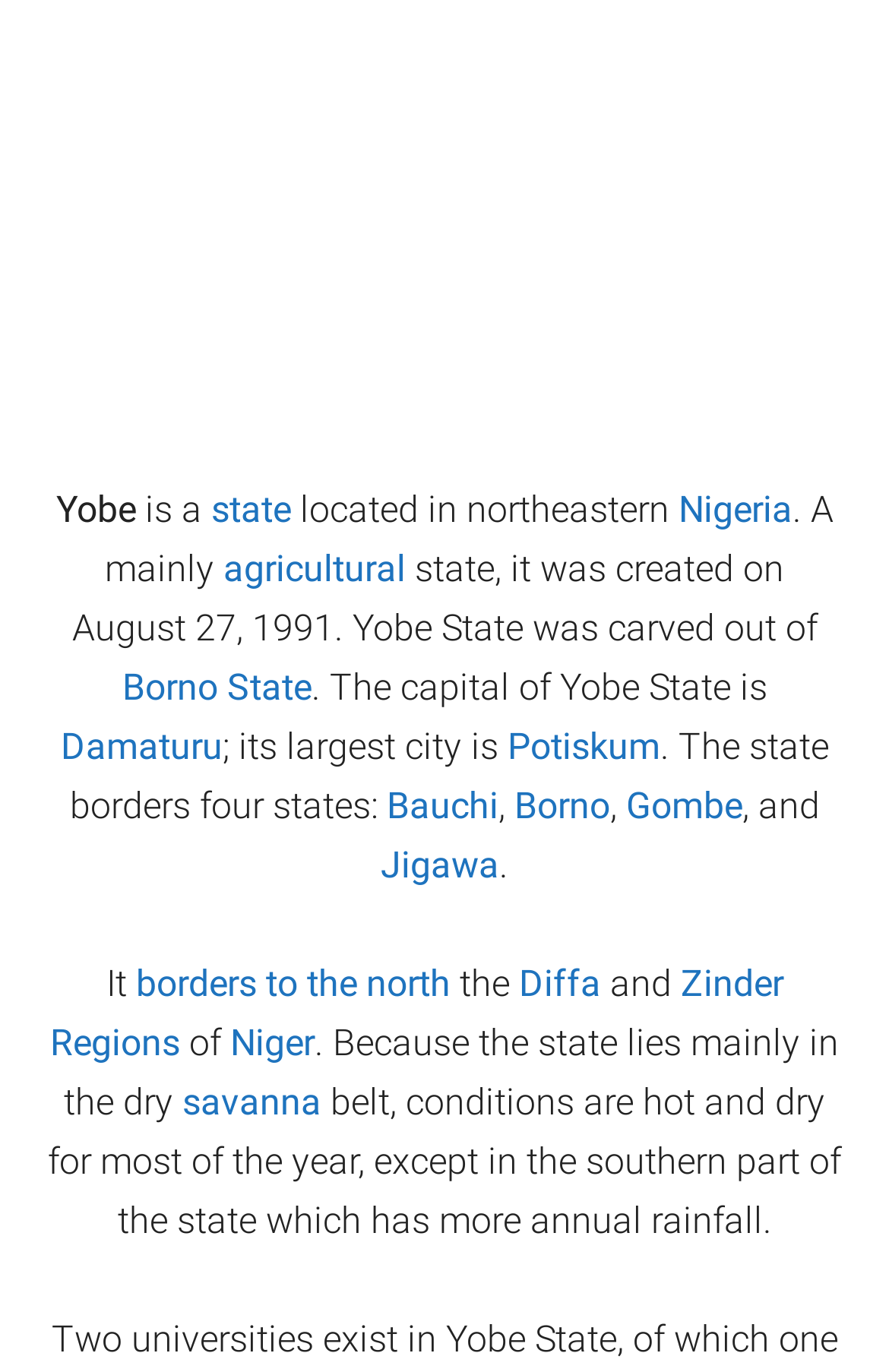Please give the bounding box coordinates of the area that should be clicked to fulfill the following instruction: "click on state". The coordinates should be in the format of four float numbers from 0 to 1, i.e., [left, top, right, bottom].

[0.237, 0.355, 0.327, 0.387]